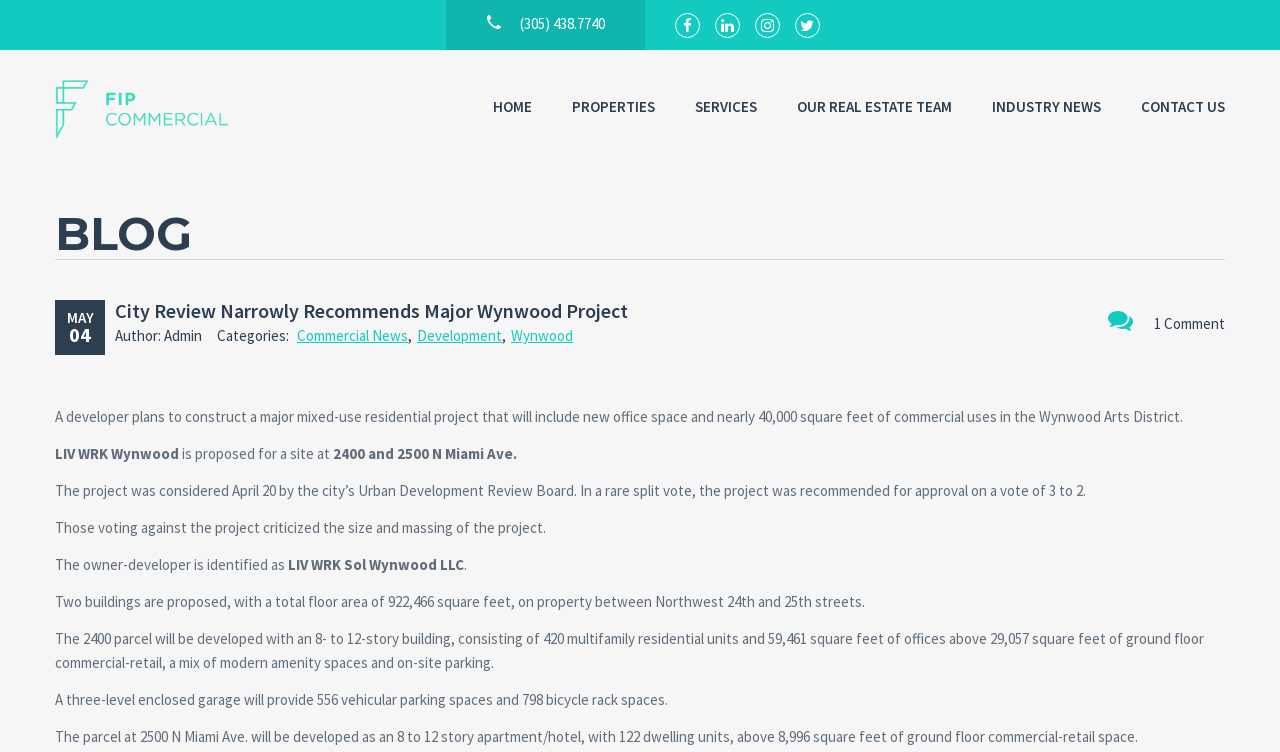Answer the question with a brief word or phrase:
What is the phone number on the top right?

(305) 438.7740